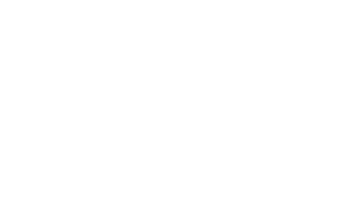What type of drinks will Season Coffee offer?
Using the information from the image, give a concise answer in one word or a short phrase.

Specialty coffees and craft beers